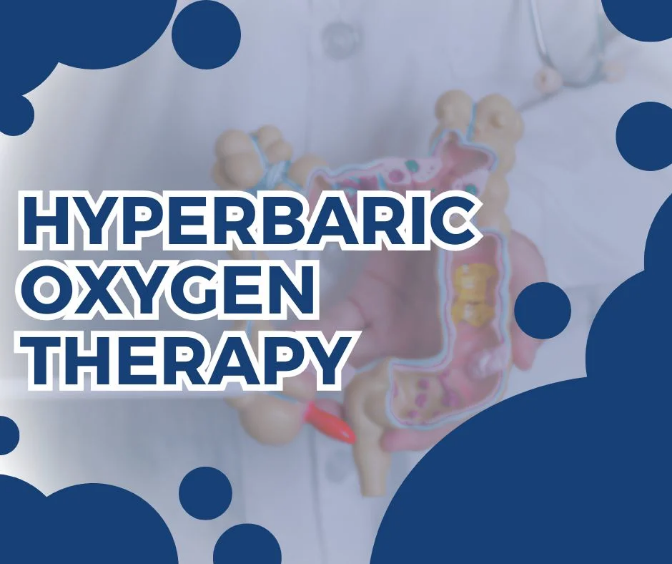What is the background color of the image?
Using the screenshot, give a one-word or short phrase answer.

Varying shades of blue